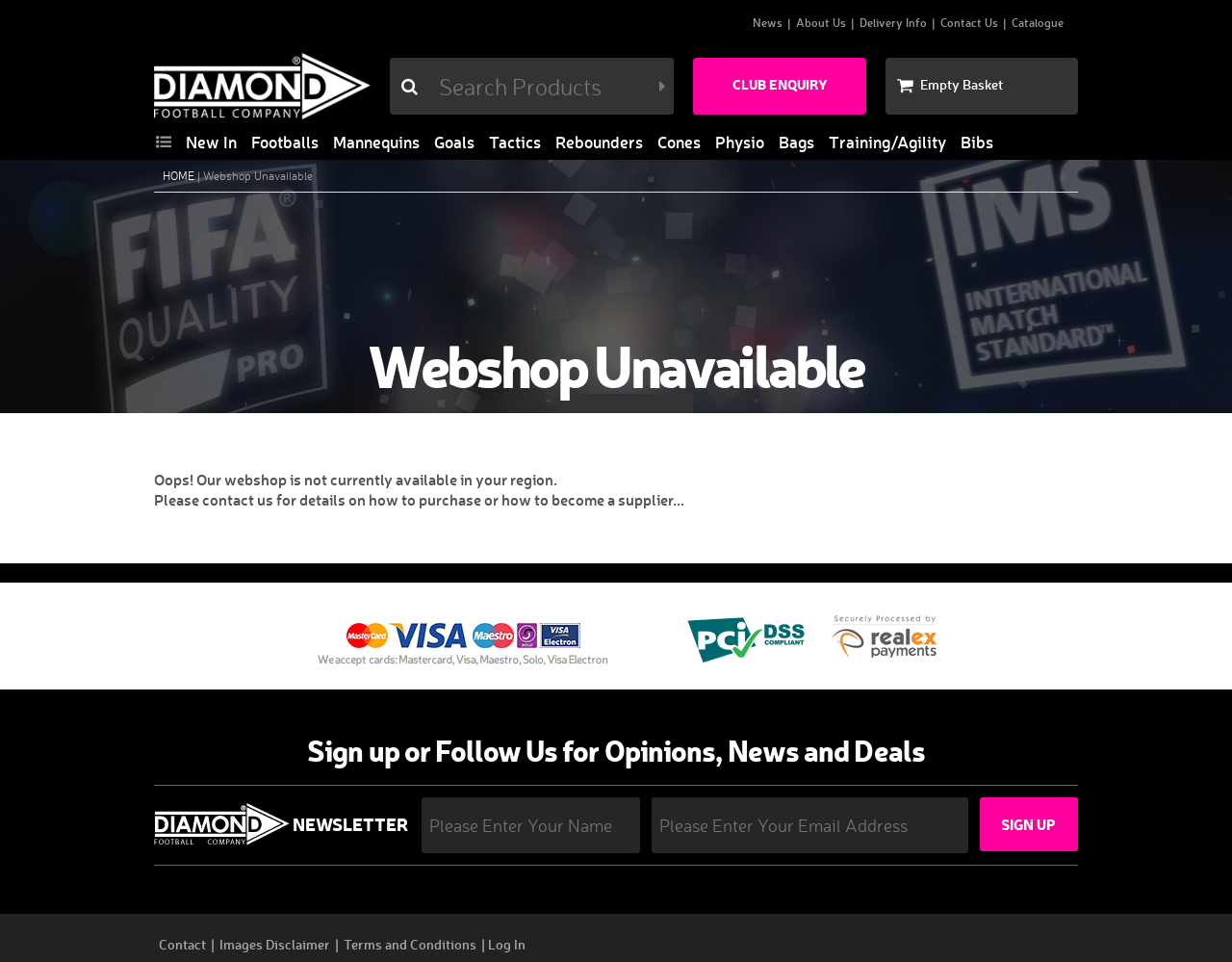Please find the bounding box coordinates of the element that needs to be clicked to perform the following instruction: "Search for products". The bounding box coordinates should be four float numbers between 0 and 1, represented as [left, top, right, bottom].

[0.356, 0.06, 0.559, 0.119]